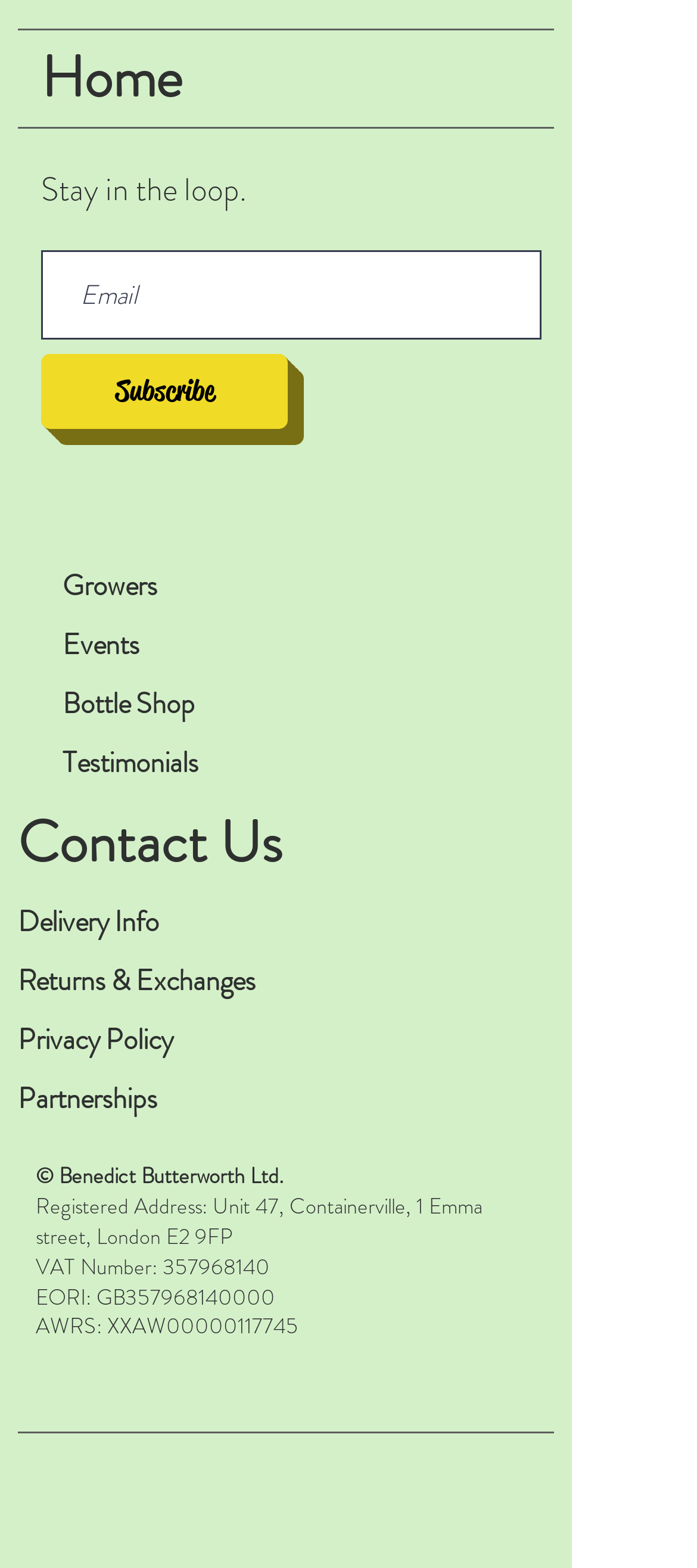Please indicate the bounding box coordinates for the clickable area to complete the following task: "View the Bottle Shop". The coordinates should be specified as four float numbers between 0 and 1, i.e., [left, top, right, bottom].

[0.09, 0.436, 0.279, 0.462]